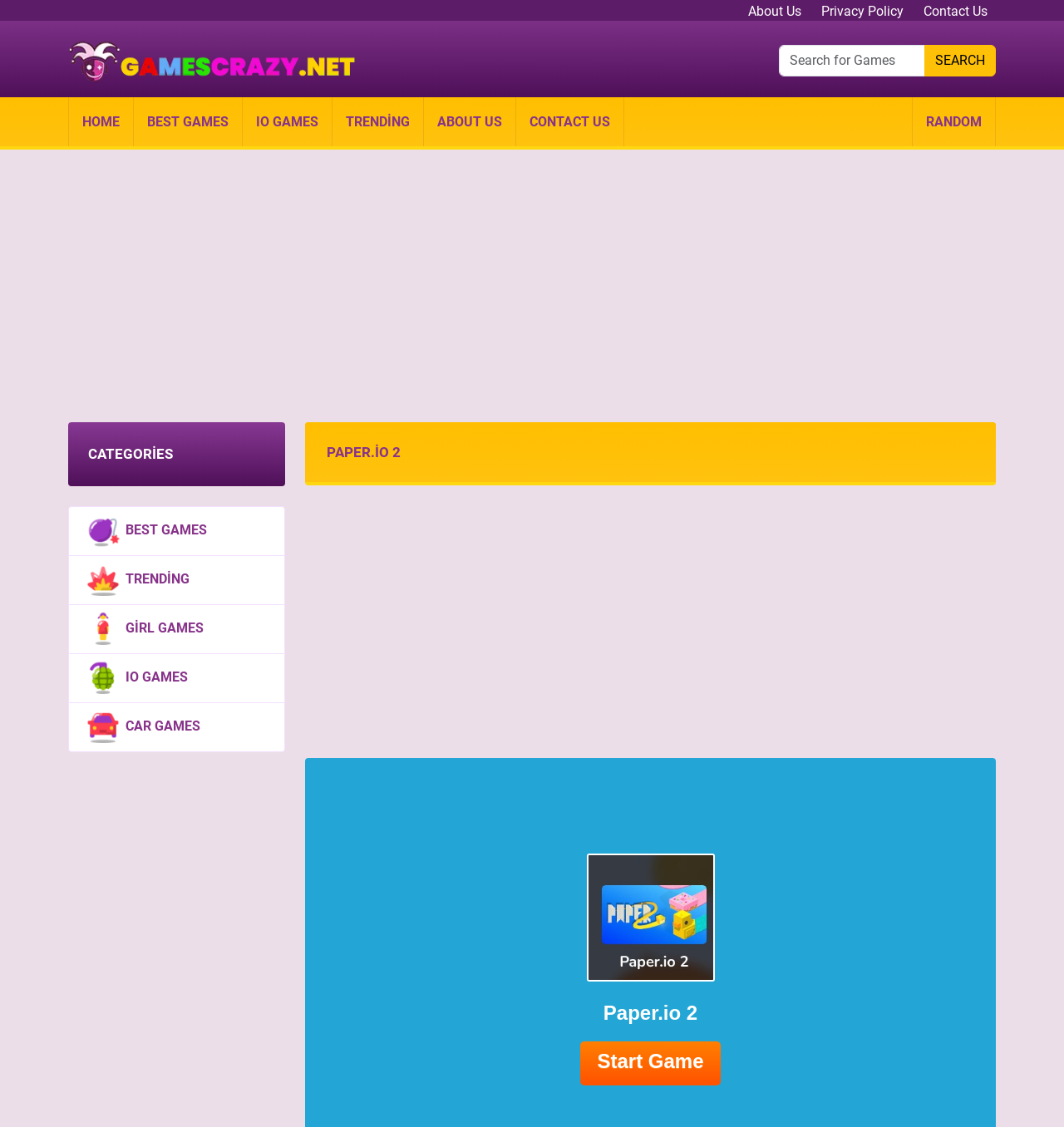What is the function of the 'RANDOM' link?
Provide an in-depth and detailed answer to the question.

The 'RANDOM' link is likely to play a random game on the website, allowing users to discover new games without having to search for a specific one.